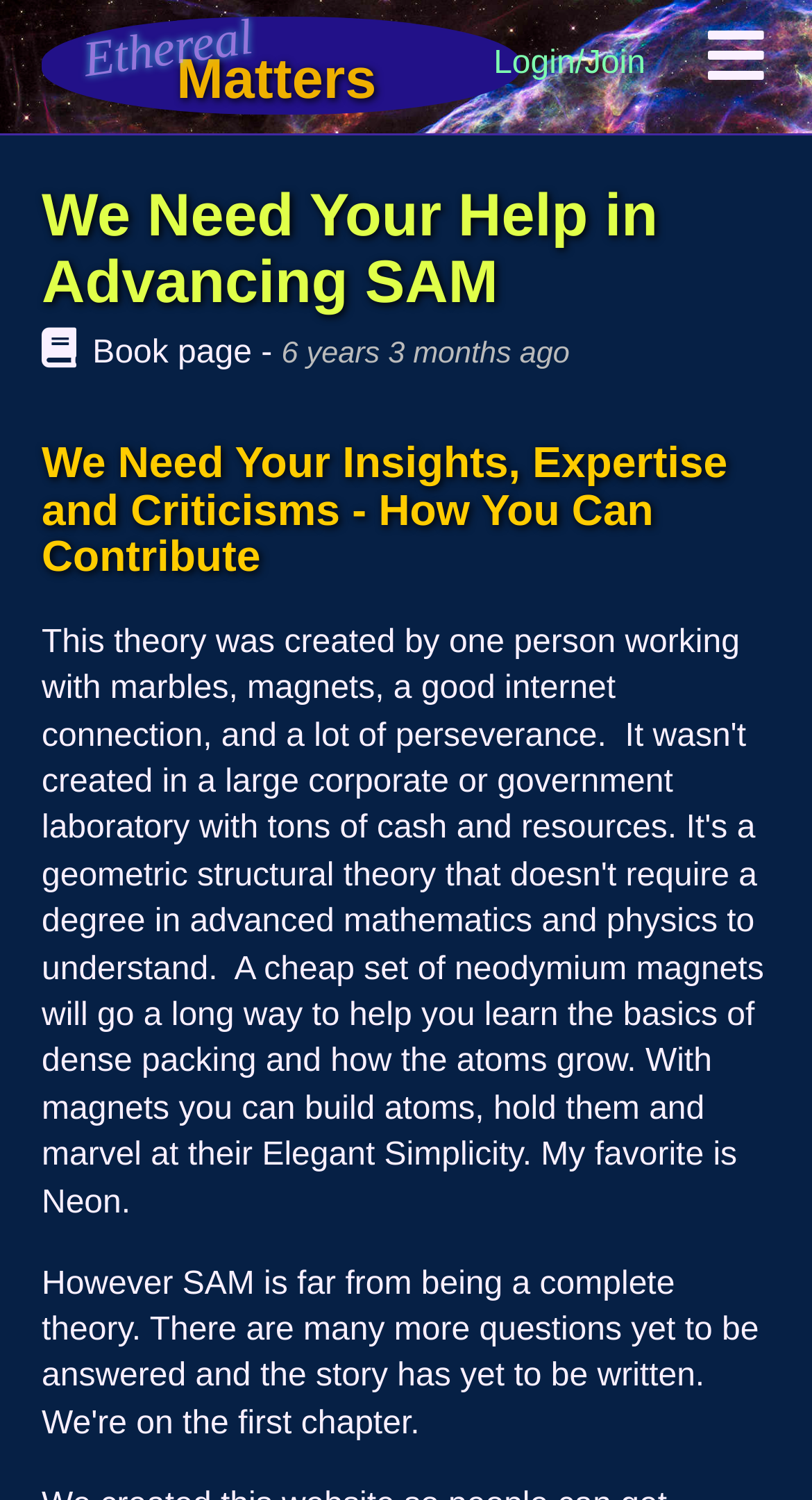Respond with a single word or phrase for the following question: 
How old is the book page?

6 years 3 months